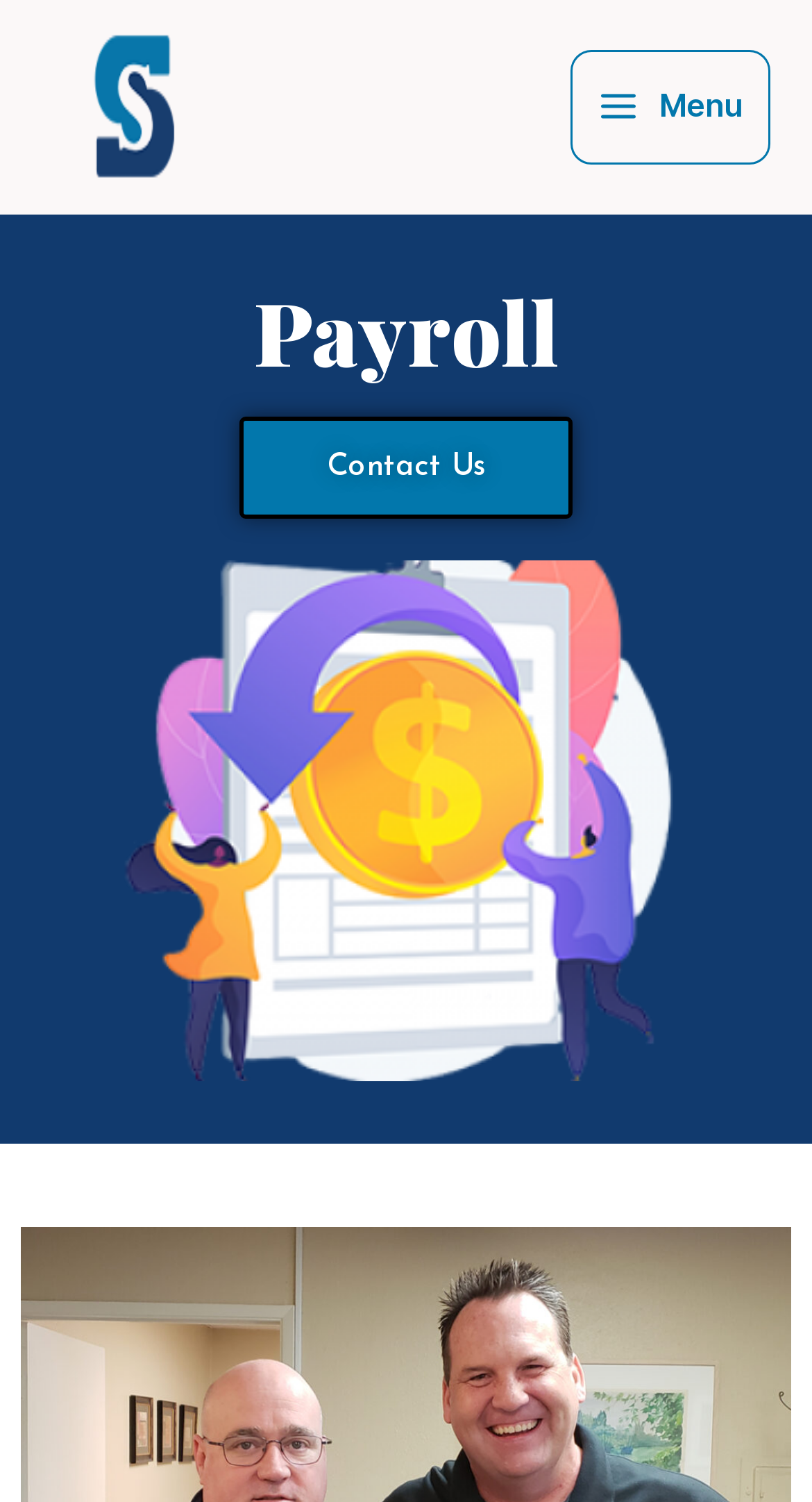Create an in-depth description of the webpage, covering main sections.

The webpage is about payroll services offered by Stamos and Stamos CPA, a California-based accounting firm. At the top left corner, there is a logo of the company, accompanied by a link to the company's homepage. 

Below the logo, there is a main menu button on the top right corner, which is not expanded. The button has an icon next to it. 

The main content of the webpage is divided into two sections. On the left side, there is a heading that reads "Payroll" in a prominent font. On the right side, there is a link to the "Contact Us" page, which is positioned roughly in the middle of the page. 

Below the "Contact Us" link, there is a large image that takes up most of the right side of the page. The image appears to be related to payroll services, but its exact content is unclear. 

The webpage seems to be promoting the company's payroll services, including after-the-fact payroll services, and encouraging visitors to call them for more information.